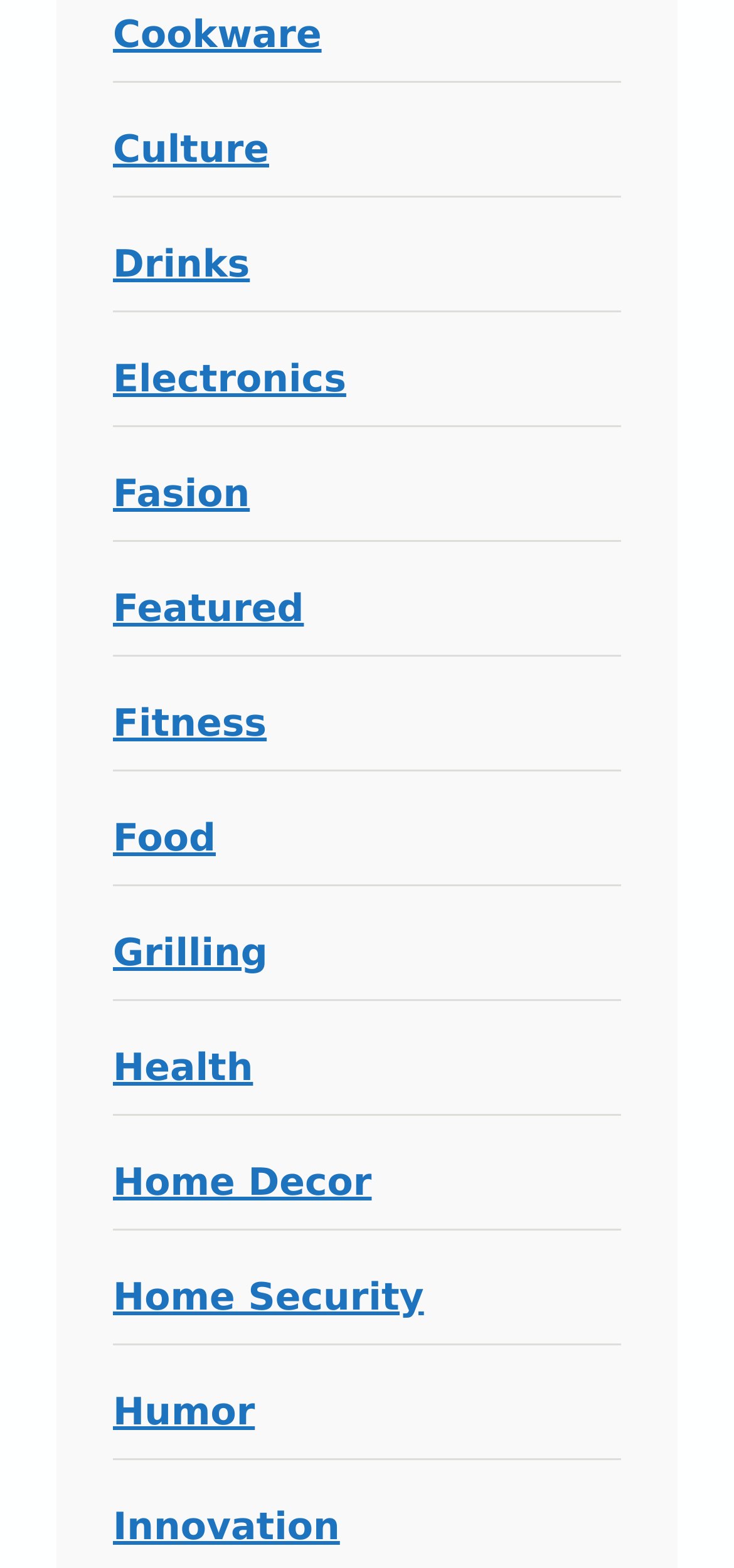Please pinpoint the bounding box coordinates for the region I should click to adhere to this instruction: "Learn about home decor".

[0.154, 0.739, 0.506, 0.767]